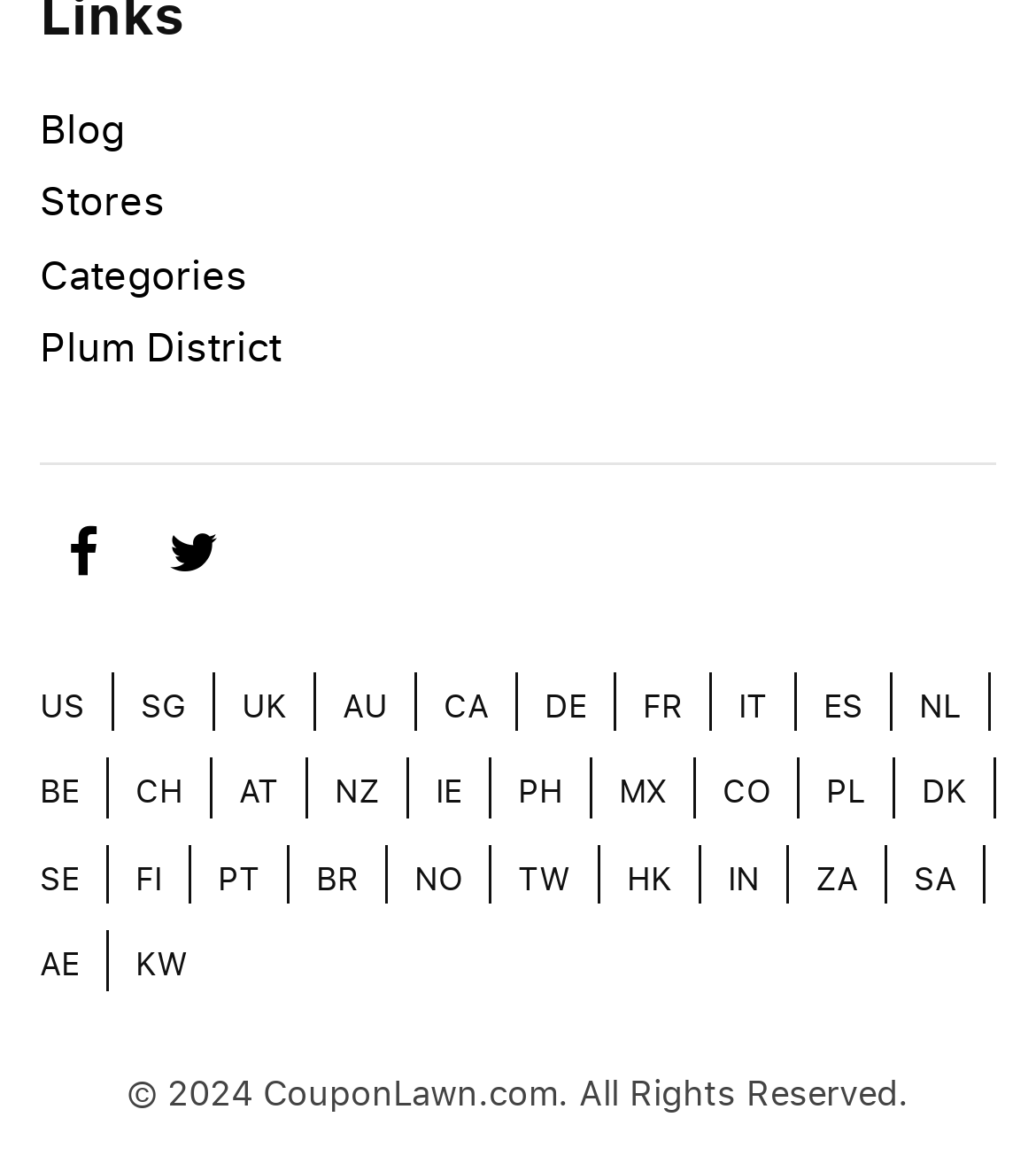Could you specify the bounding box coordinates for the clickable section to complete the following instruction: "Go to Stores"?

[0.038, 0.15, 0.159, 0.196]